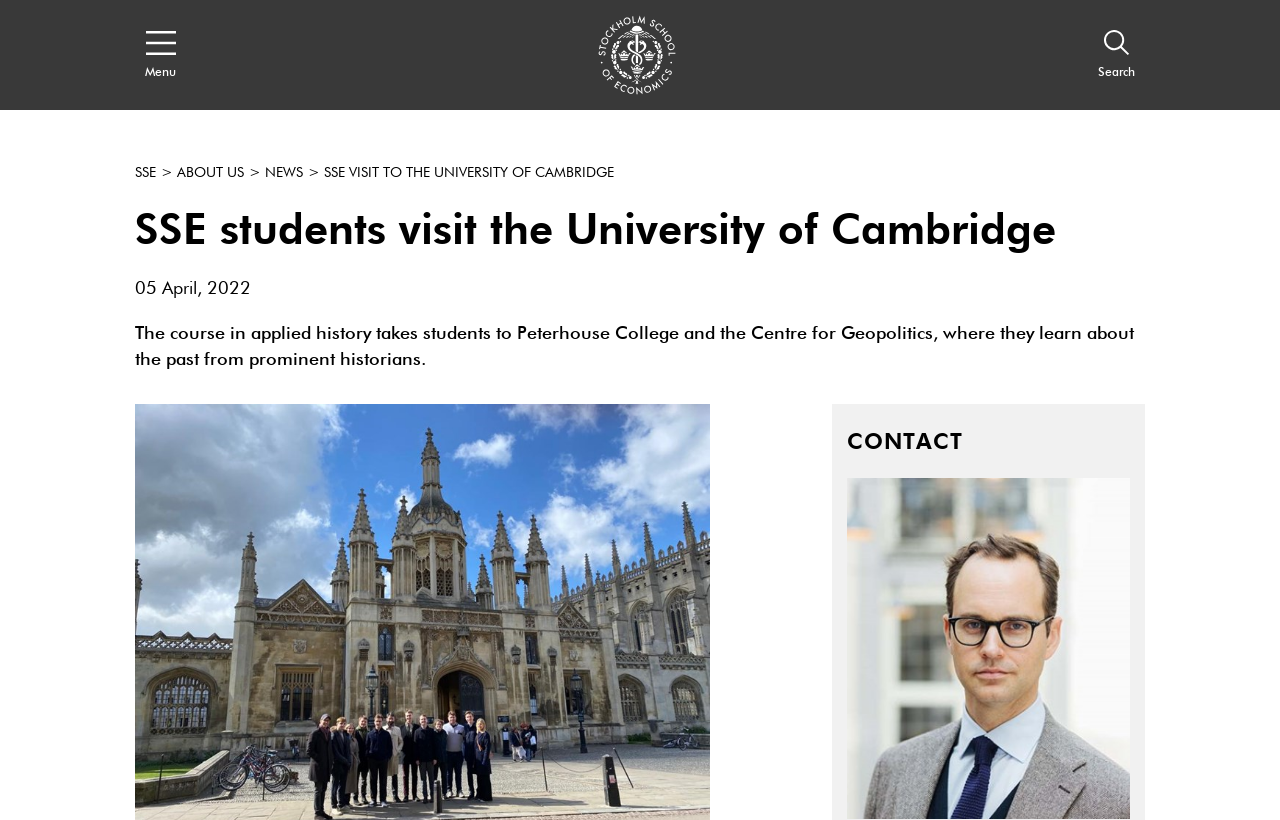Identify and generate the primary title of the webpage.

SSE students visit the University of Cambridge